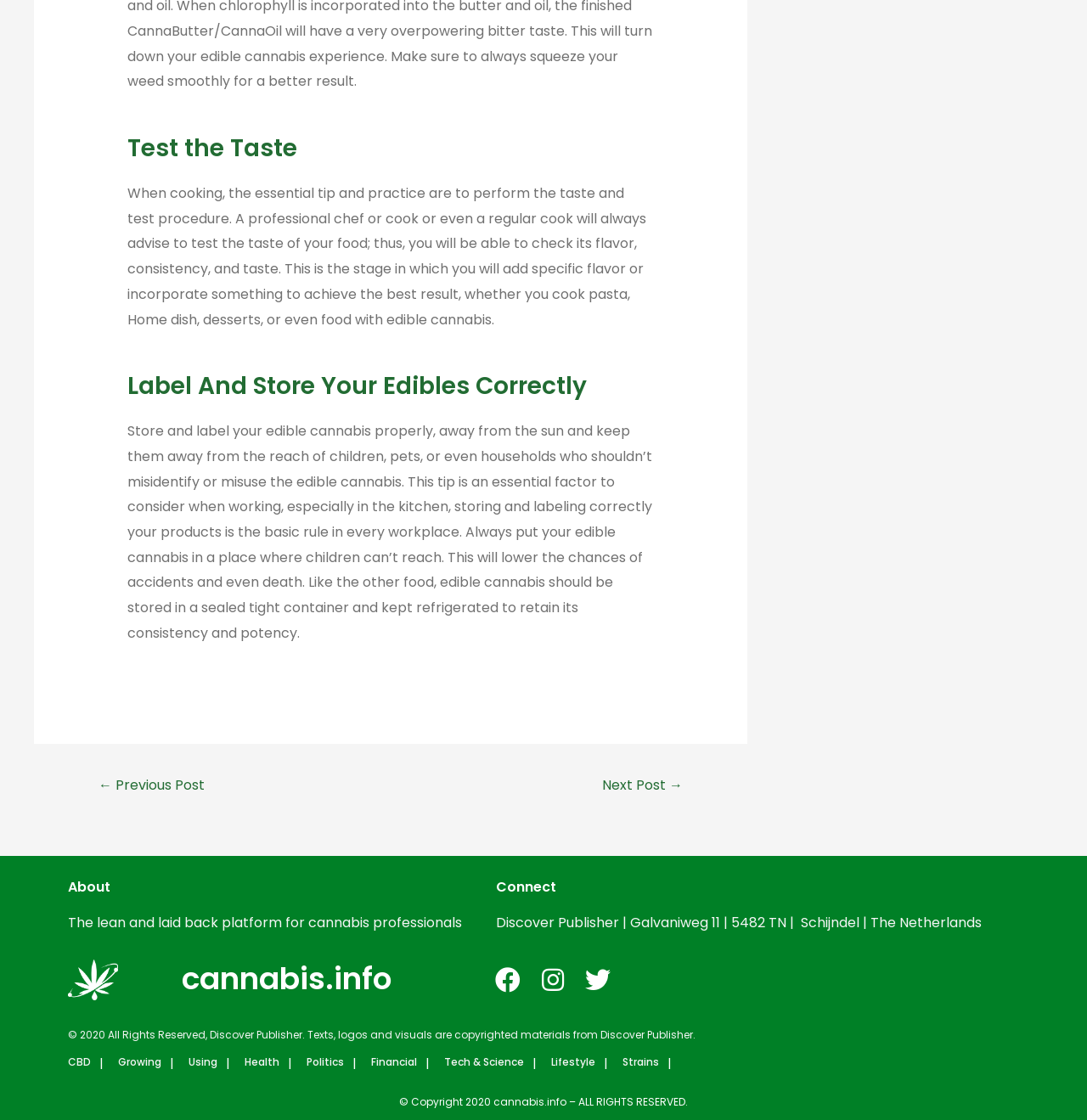Look at the image and give a detailed response to the following question: What is the name of the platform?

The name of the platform is 'cannabis.info', which is mentioned in the heading and also in the footer section of the webpage.